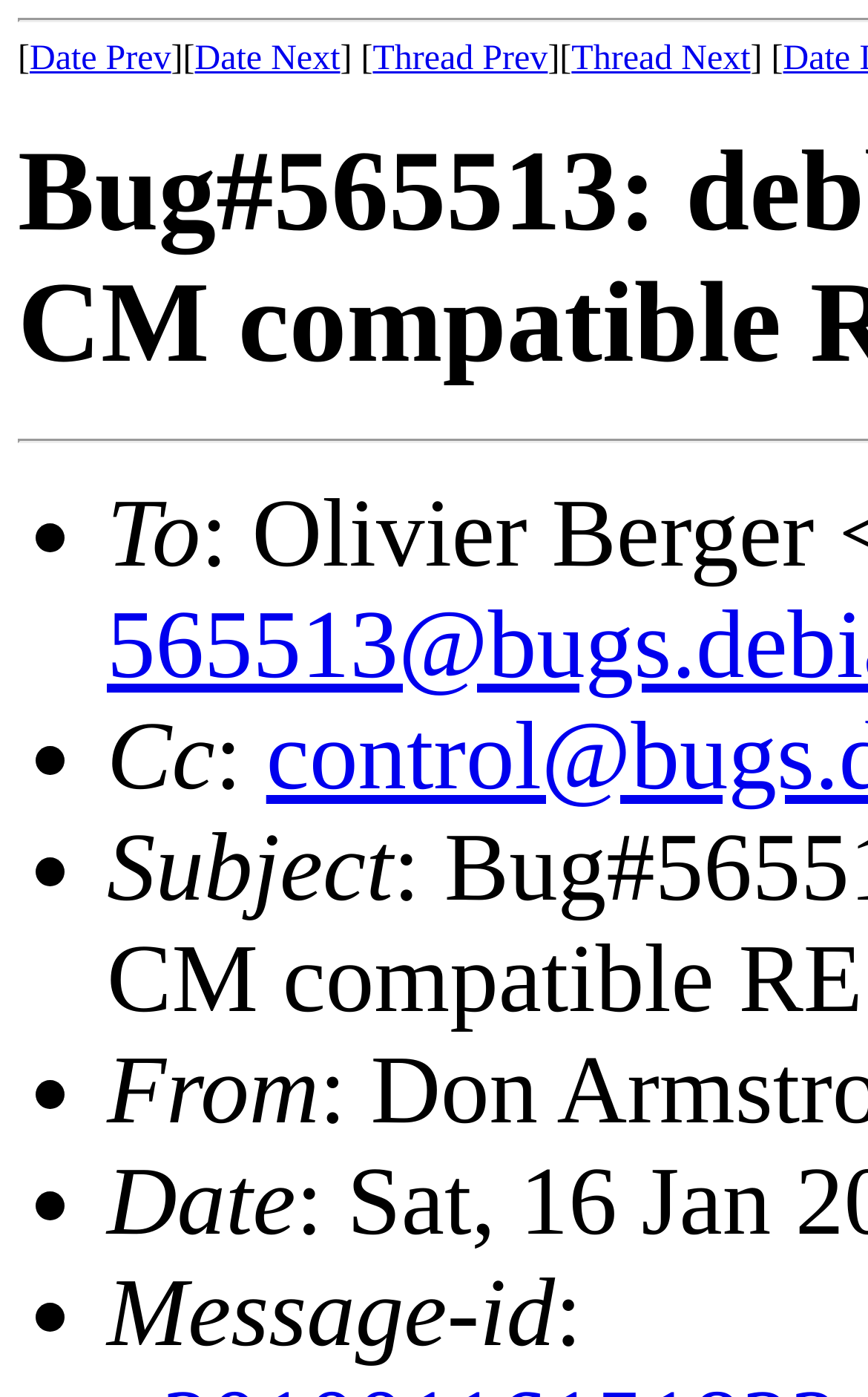Identify and extract the main heading from the webpage.

Bug#565513: debbugs: Provide an OSLC-CM compatible REST API